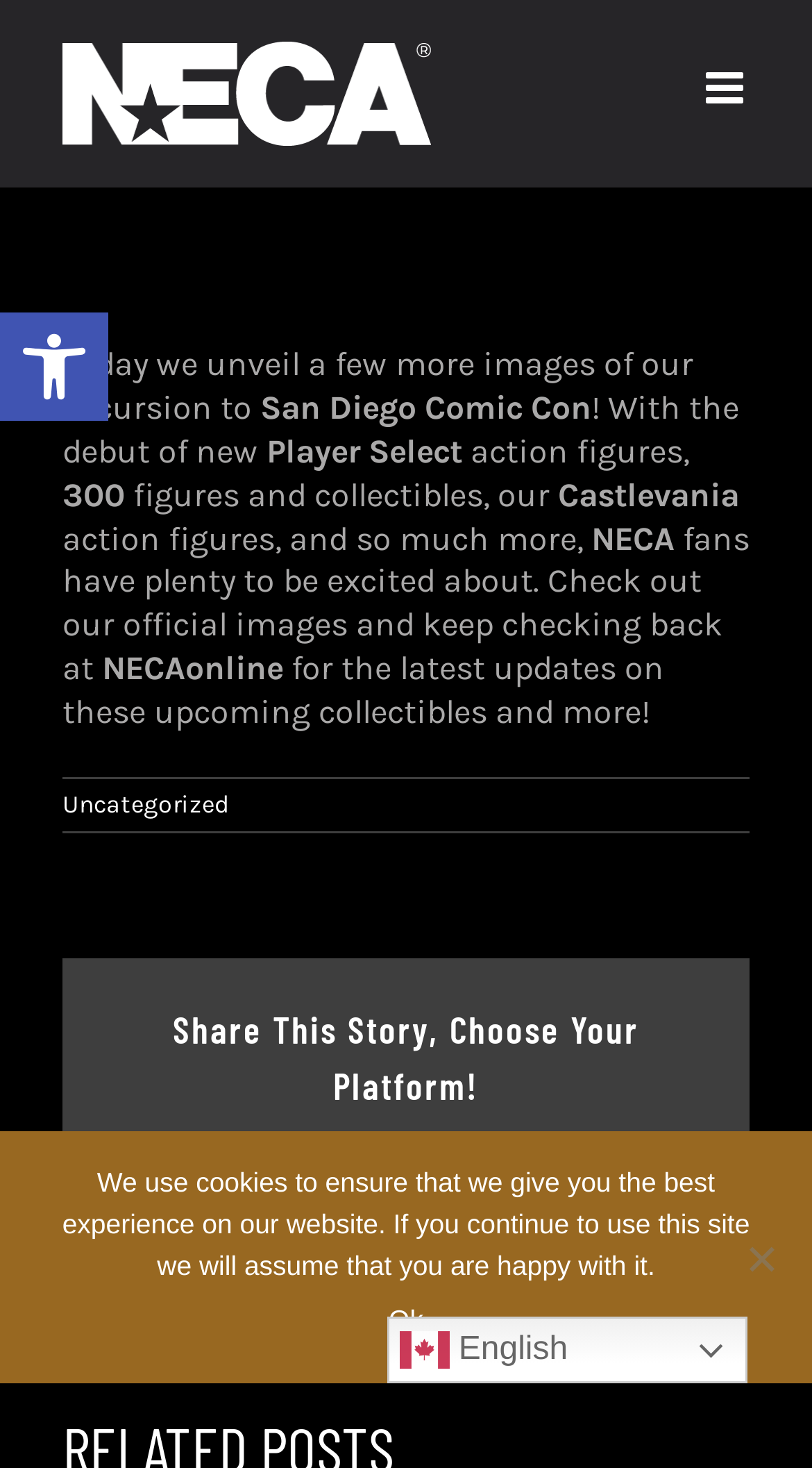Using floating point numbers between 0 and 1, provide the bounding box coordinates in the format (top-left x, top-left y, bottom-right x, bottom-right y). Locate the UI element described here: Facebook

[0.158, 0.78, 0.199, 0.802]